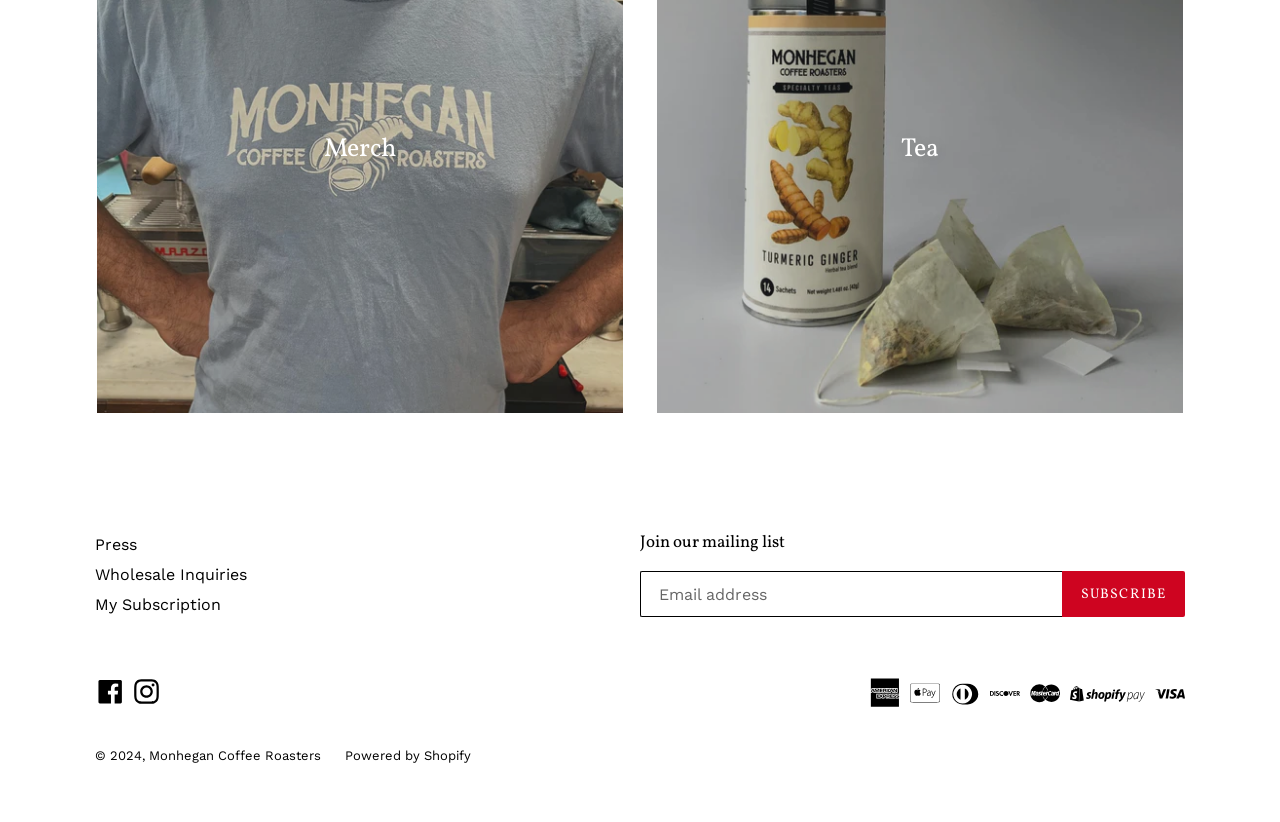Locate the bounding box coordinates of the element you need to click to accomplish the task described by this instruction: "Subscribe to the mailing list".

[0.83, 0.695, 0.926, 0.751]